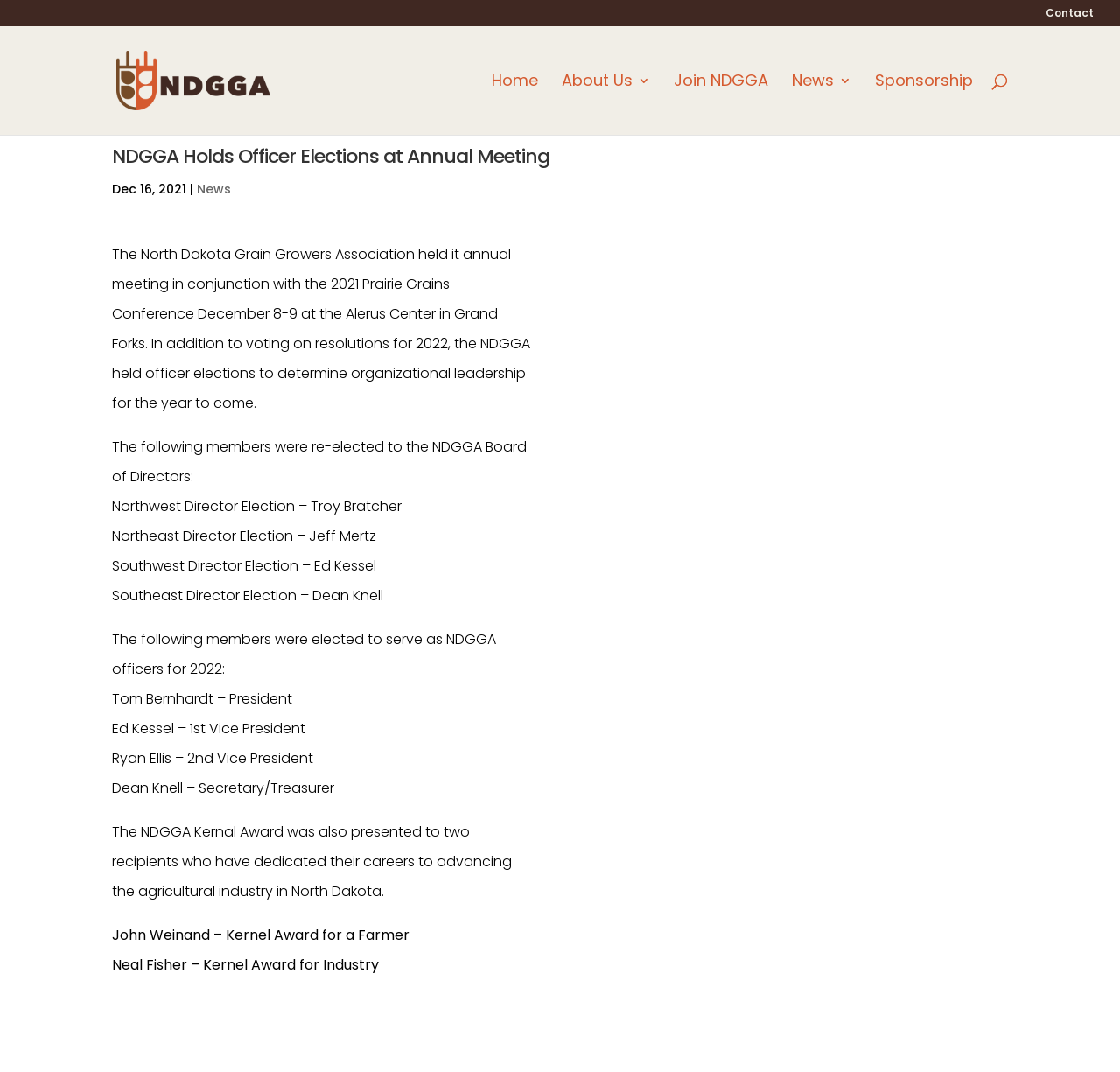Give a comprehensive overview of the webpage, including key elements.

The webpage is about the North Dakota Grain Growers Association (NDGGA) and its annual meeting. At the top, there is a navigation menu with links to "Contact", "Home", "About Us 3", "Join NDGGA", "News 3", and "Sponsorship". Below the navigation menu, there is a search bar with a searchbox labeled "Search for:".

The main content of the webpage is an article about the NDGGA's annual meeting, where officer elections were held. The article is headed by a title "NDGGA Holds Officer Elections at Annual Meeting" and is dated "Dec 16, 2021". The article describes the events of the meeting, including the election of officers and the presentation of the NDGGA Kernal Award to two recipients.

The article is divided into sections, with headings and paragraphs of text. The first section describes the meeting and the election of officers, including the re-election of several members to the NDGGA Board of Directors. The second section lists the newly elected officers for 2022, including the President, 1st Vice President, 2nd Vice President, and Secretary/Treasurer. The final section describes the presentation of the NDGGA Kernal Award to two recipients, one a farmer and the other an industry professional.

There is also an image of the North Dakota Grain Growers Association logo at the top left of the page, and a link to "News" at the top right.